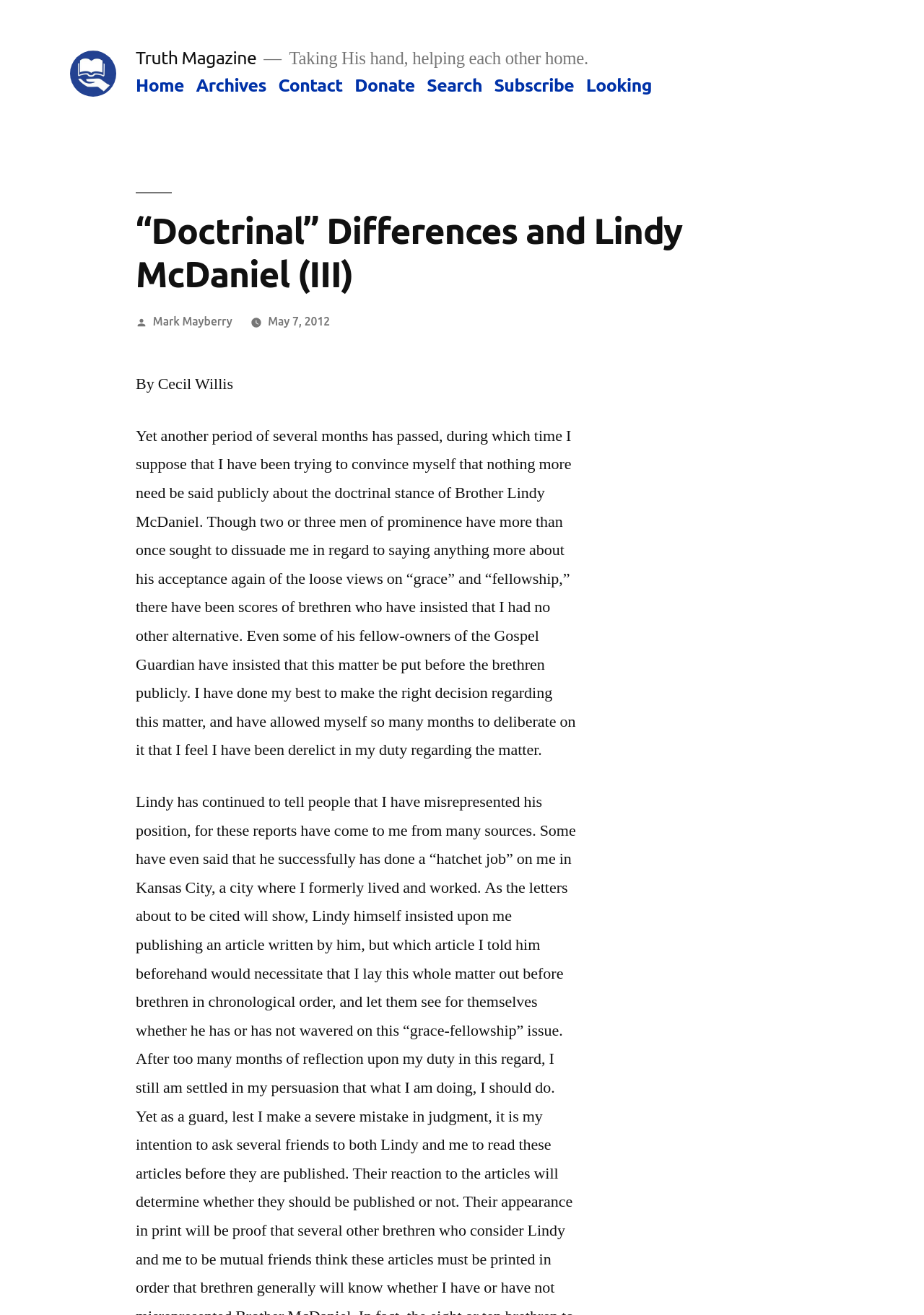Find the bounding box coordinates for the area you need to click to carry out the instruction: "Click on the 'Home' link". The coordinates should be four float numbers between 0 and 1, indicated as [left, top, right, bottom].

[0.147, 0.057, 0.199, 0.073]